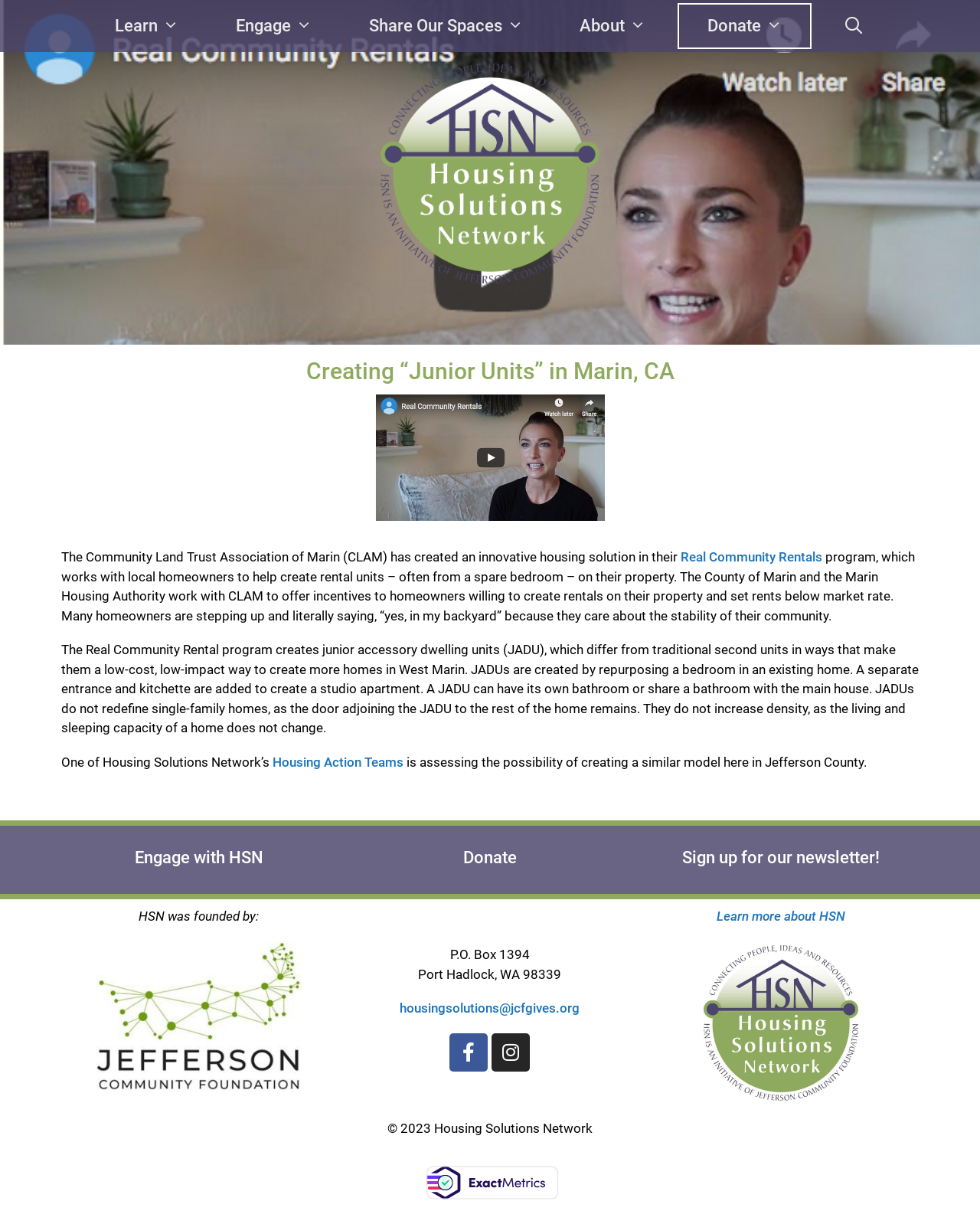What is the name of the organization creating junior units?
Using the information from the image, provide a comprehensive answer to the question.

The question is asking about the organization that is creating junior units. From the webpage, we can see that the Community Land Trust Association of Marin (CLAM) has created an innovative housing solution in their Real Community Rentals program, which works with local homeowners to help create rental units.